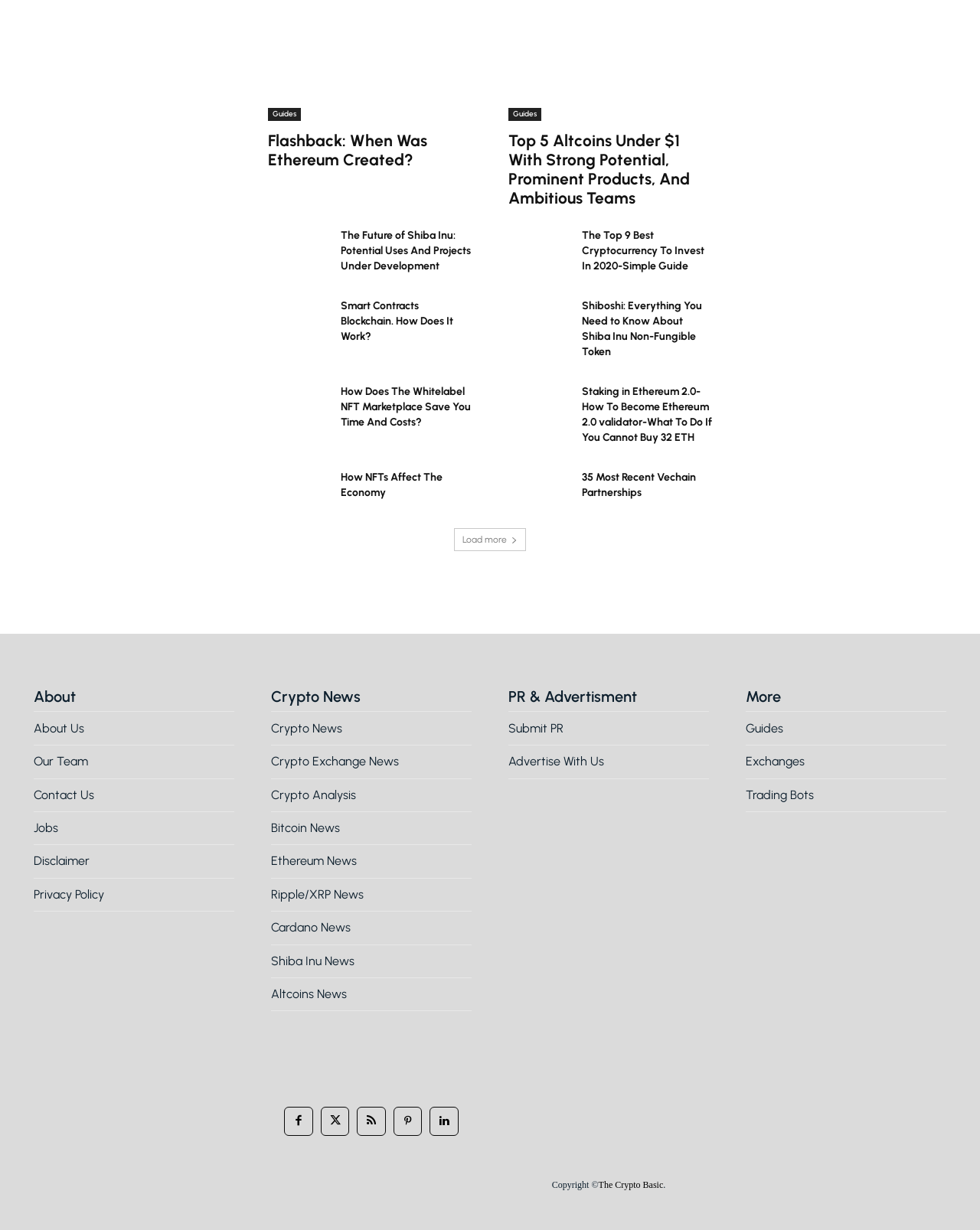Please predict the bounding box coordinates of the element's region where a click is necessary to complete the following instruction: "Read about 'Flashback: When Was Ethereum Created?'". The coordinates should be represented by four float numbers between 0 and 1, i.e., [left, top, right, bottom].

[0.273, 0.106, 0.481, 0.137]